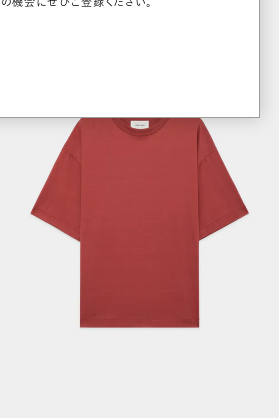What is the price of the T-shirt?
Craft a detailed and extensive response to the question.

The price of the T-shirt is displayed alongside the product image, providing an insight into its value, which is ¥15,400.